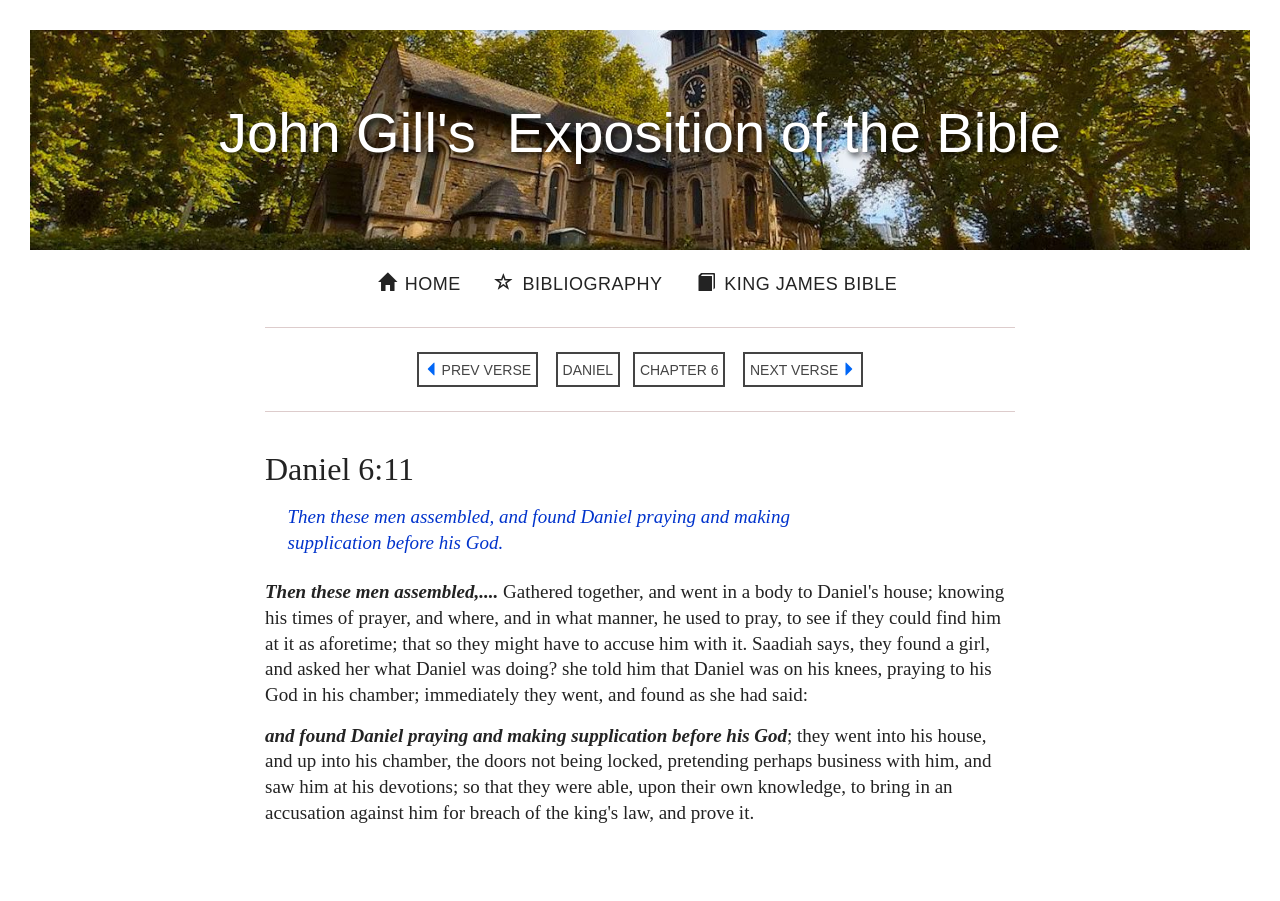Generate the main heading text from the webpage.

 John Gill's  Exposition of the Bible 